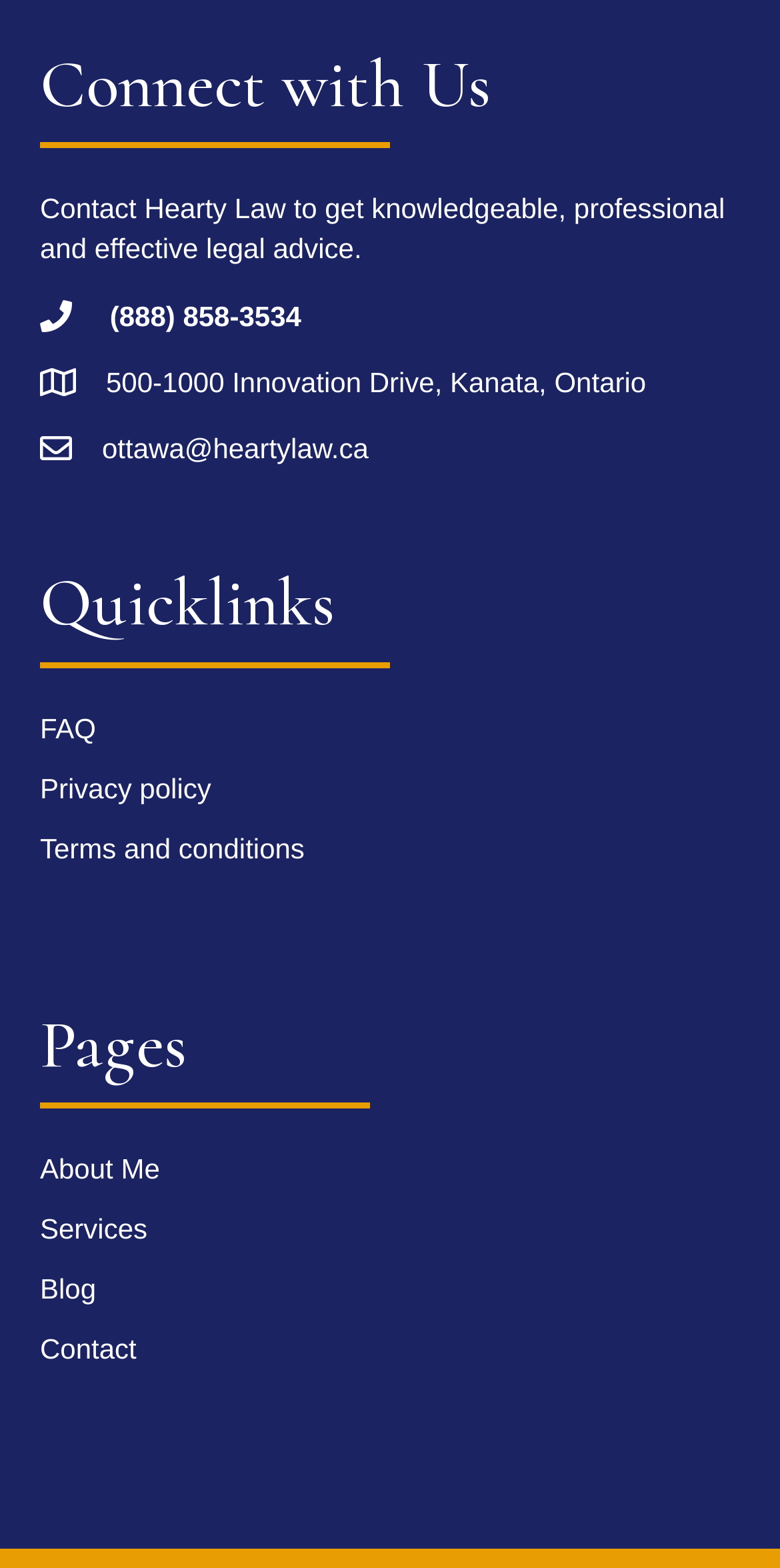What are the three main sections on the webpage?
Using the image as a reference, give an elaborate response to the question.

The three main sections on the webpage can be identified by their headings. The first section is 'Connect with Us', which contains contact information. The second section is 'Quicklinks', which contains links to FAQ, Privacy policy, and Terms and conditions. The third section is 'Pages', which contains links to About Me, Services, Blog, and Contact.